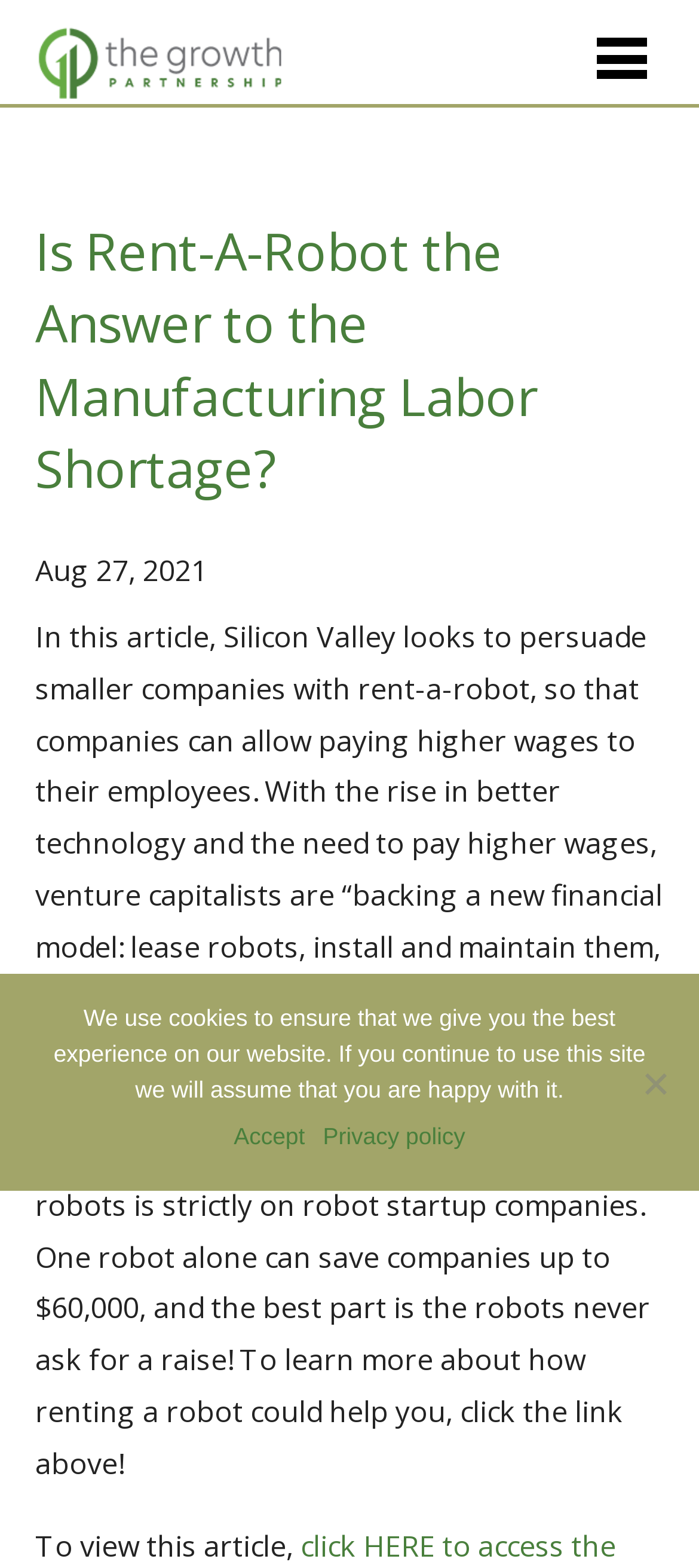What is the topic of the article?
Examine the image and provide an in-depth answer to the question.

I inferred the topic of the article by reading the heading element and the StaticText element that describes the article, which both mention rent-a-robot and manufacturing labor shortage.